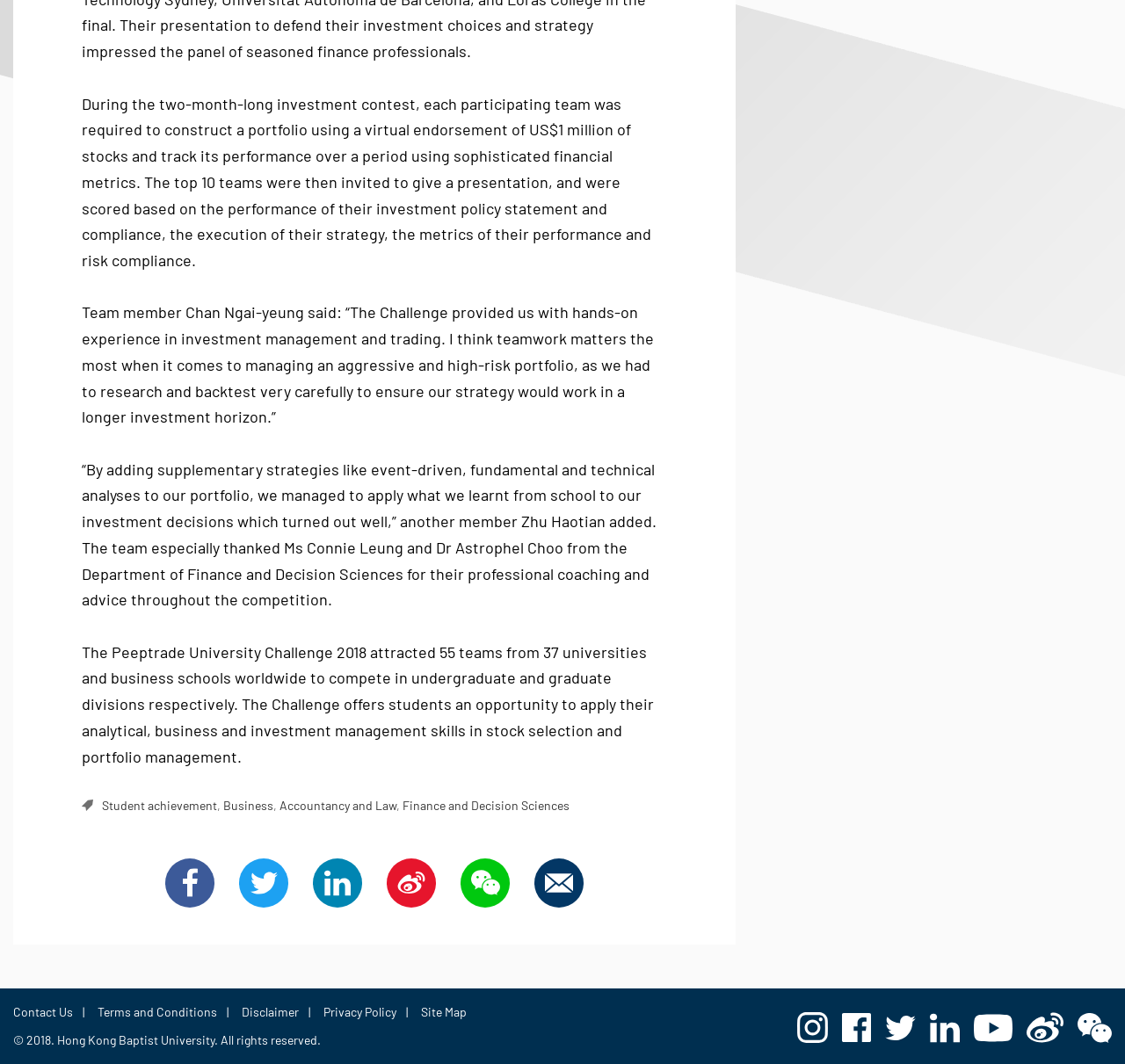Identify the bounding box coordinates necessary to click and complete the given instruction: "Visit Facebook".

[0.147, 0.806, 0.191, 0.853]